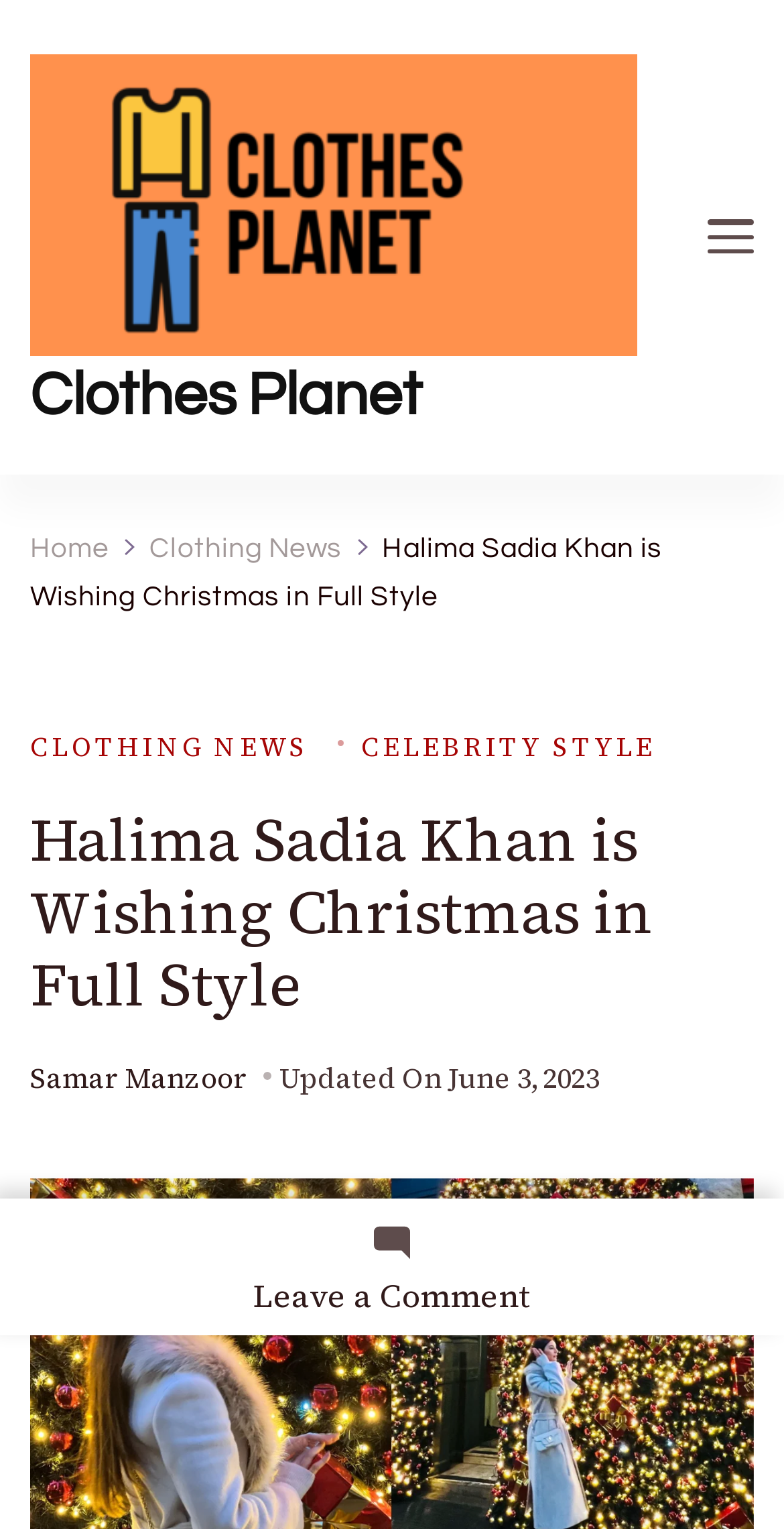Please identify the bounding box coordinates of the clickable area that will allow you to execute the instruction: "View the latest news on Clothing".

[0.191, 0.349, 0.436, 0.368]